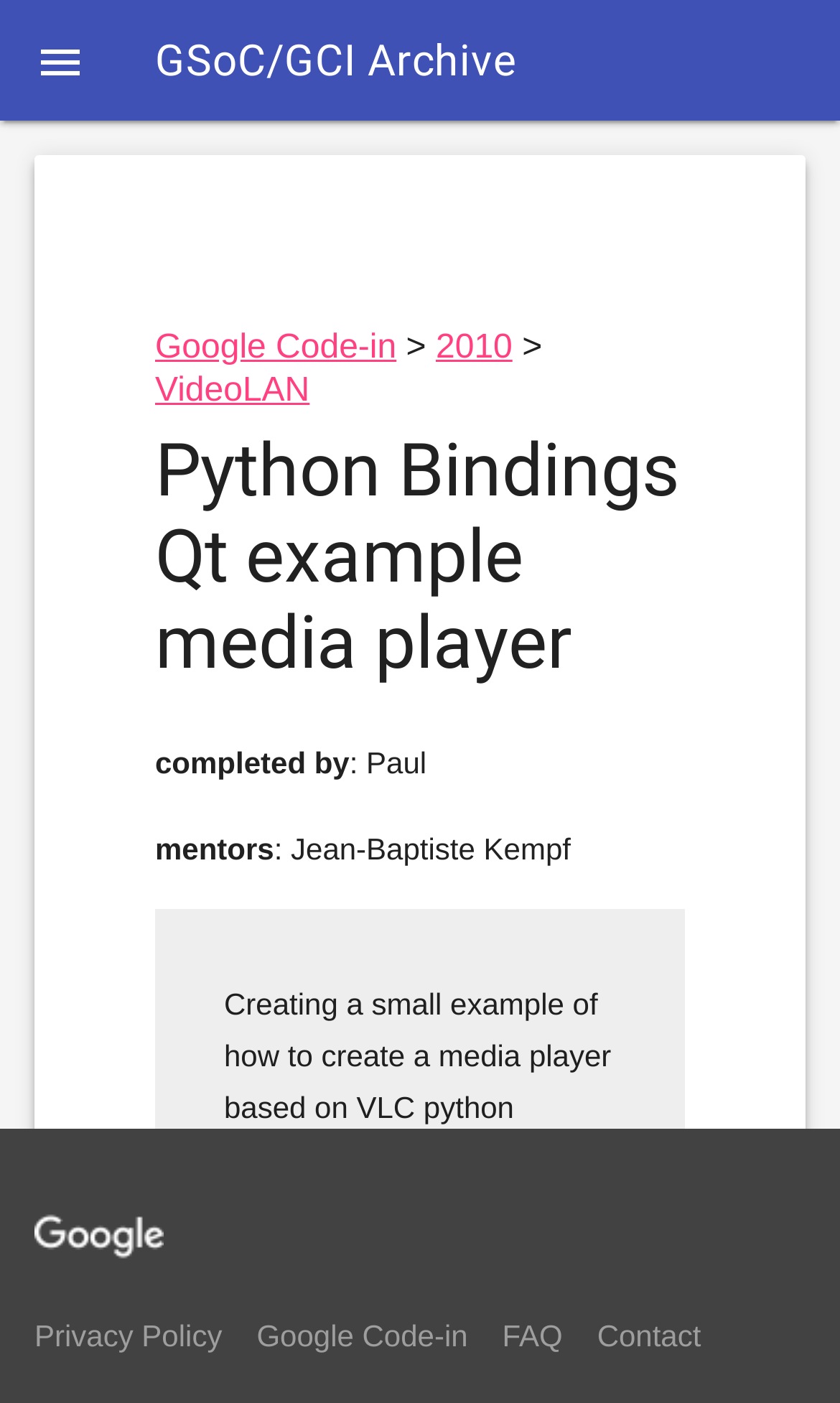Examine the screenshot and answer the question in as much detail as possible: How many links are there at the bottom of the webpage?

By examining the webpage, I can see that there are four links at the bottom: 'Privacy Policy', 'Google Code-in', 'FAQ', and 'Contact'.